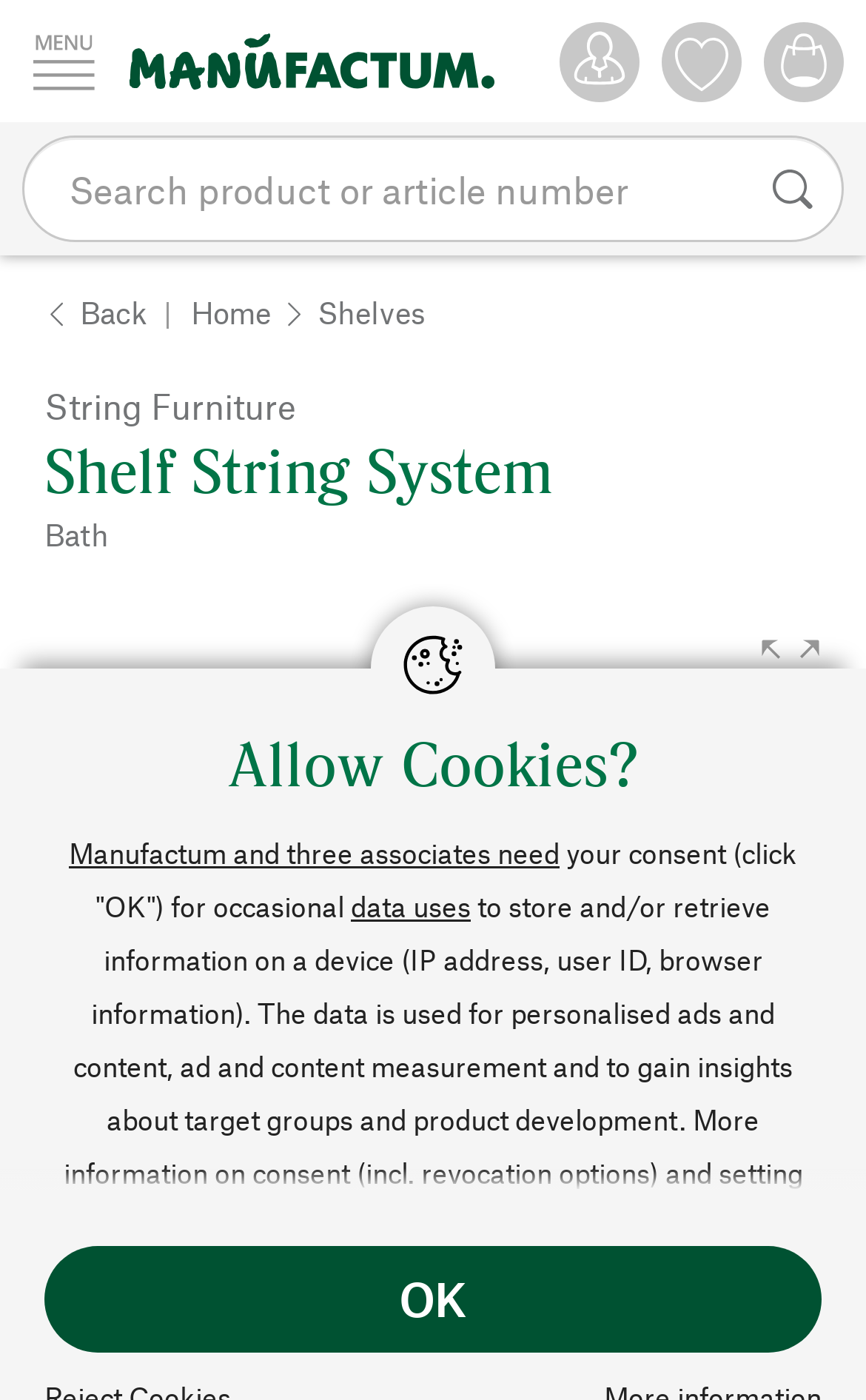Please specify the bounding box coordinates of the clickable region to carry out the following instruction: "Search for a product". The coordinates should be four float numbers between 0 and 1, in the format [left, top, right, bottom].

[0.026, 0.097, 0.974, 0.173]